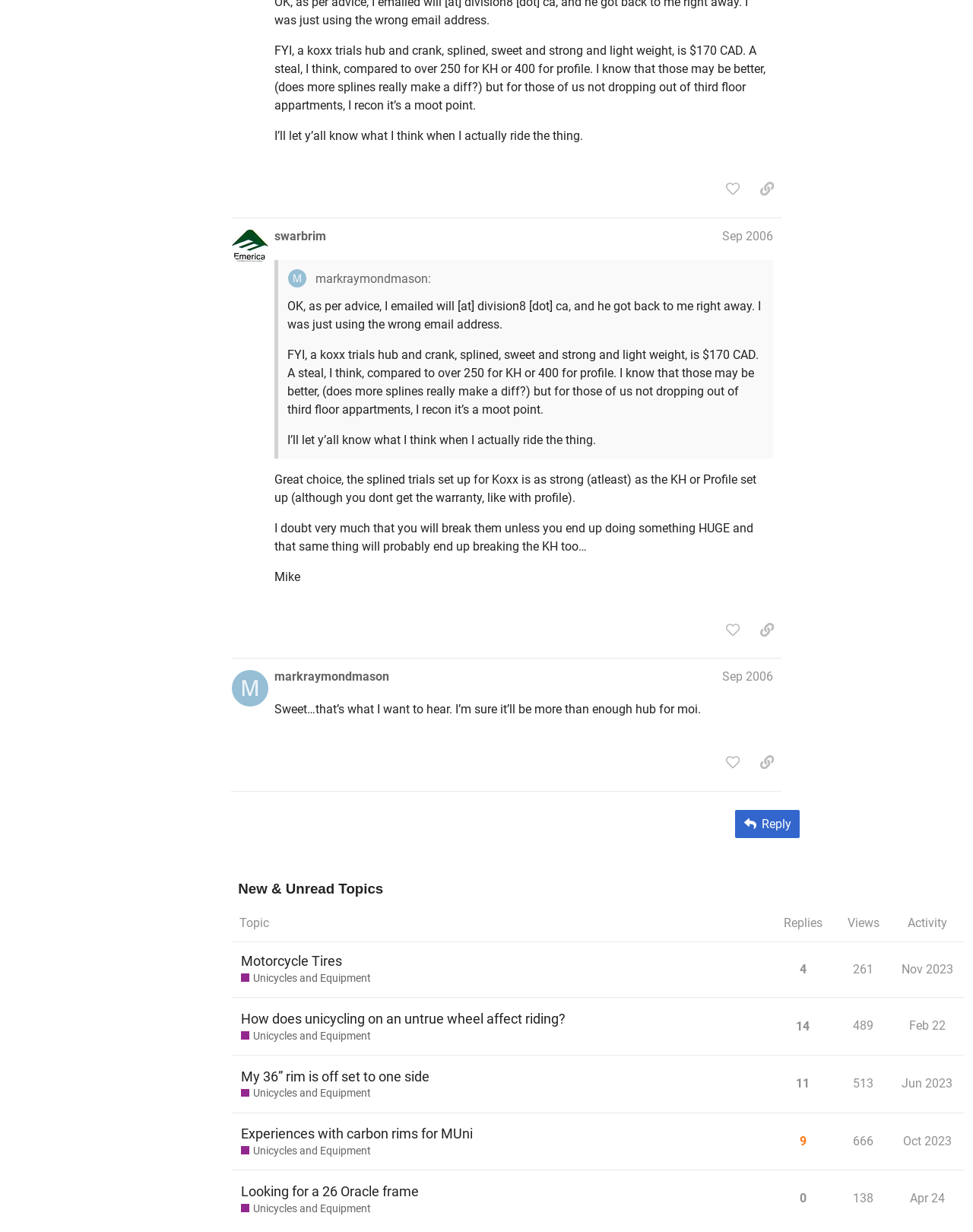Find the bounding box coordinates of the area to click in order to follow the instruction: "Reply to the post".

[0.756, 0.657, 0.822, 0.68]